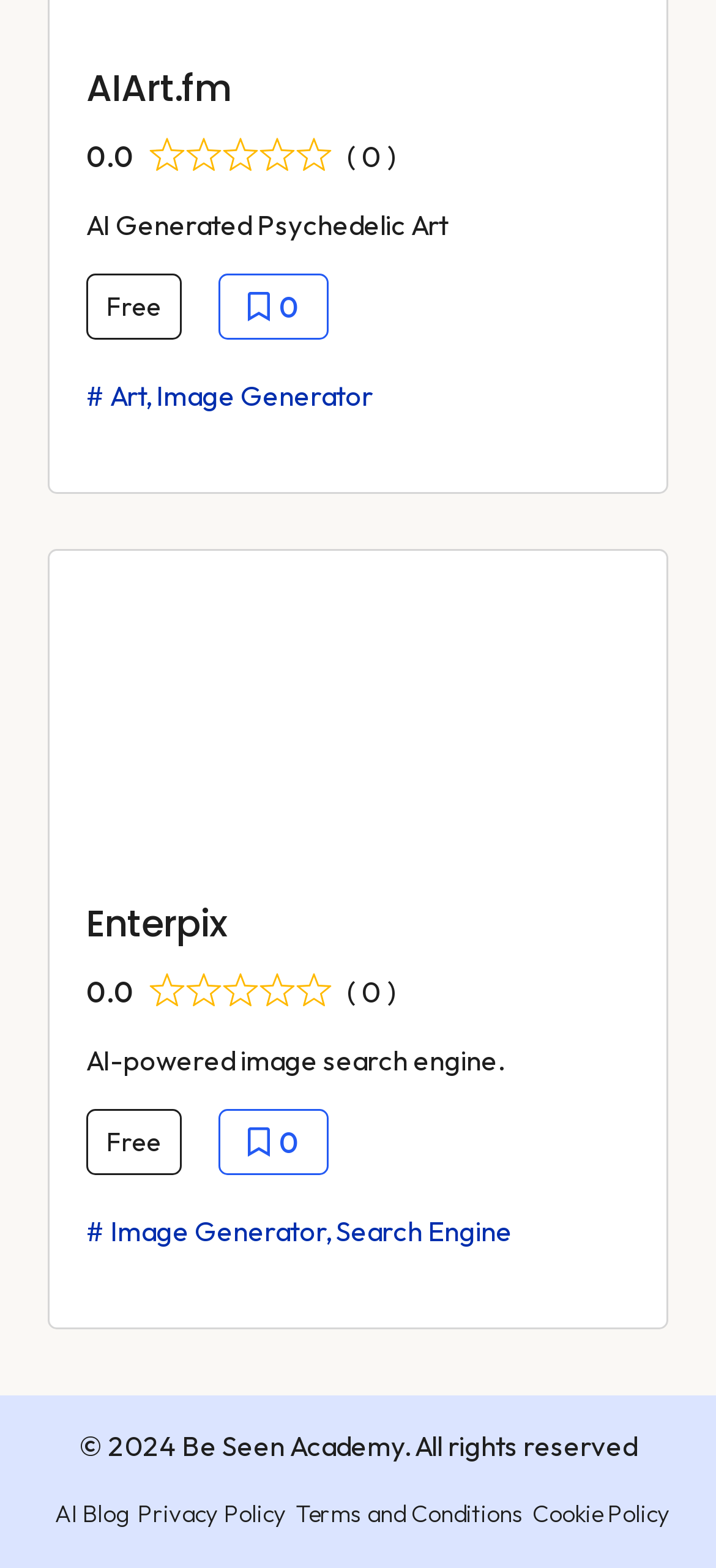How many times has the AI-generated psychedelic art been liked?
Provide an in-depth and detailed explanation in response to the question.

The question asks for the number of likes on the AI-generated psychedelic art, which can be found next to the heart button, where it says '0'.